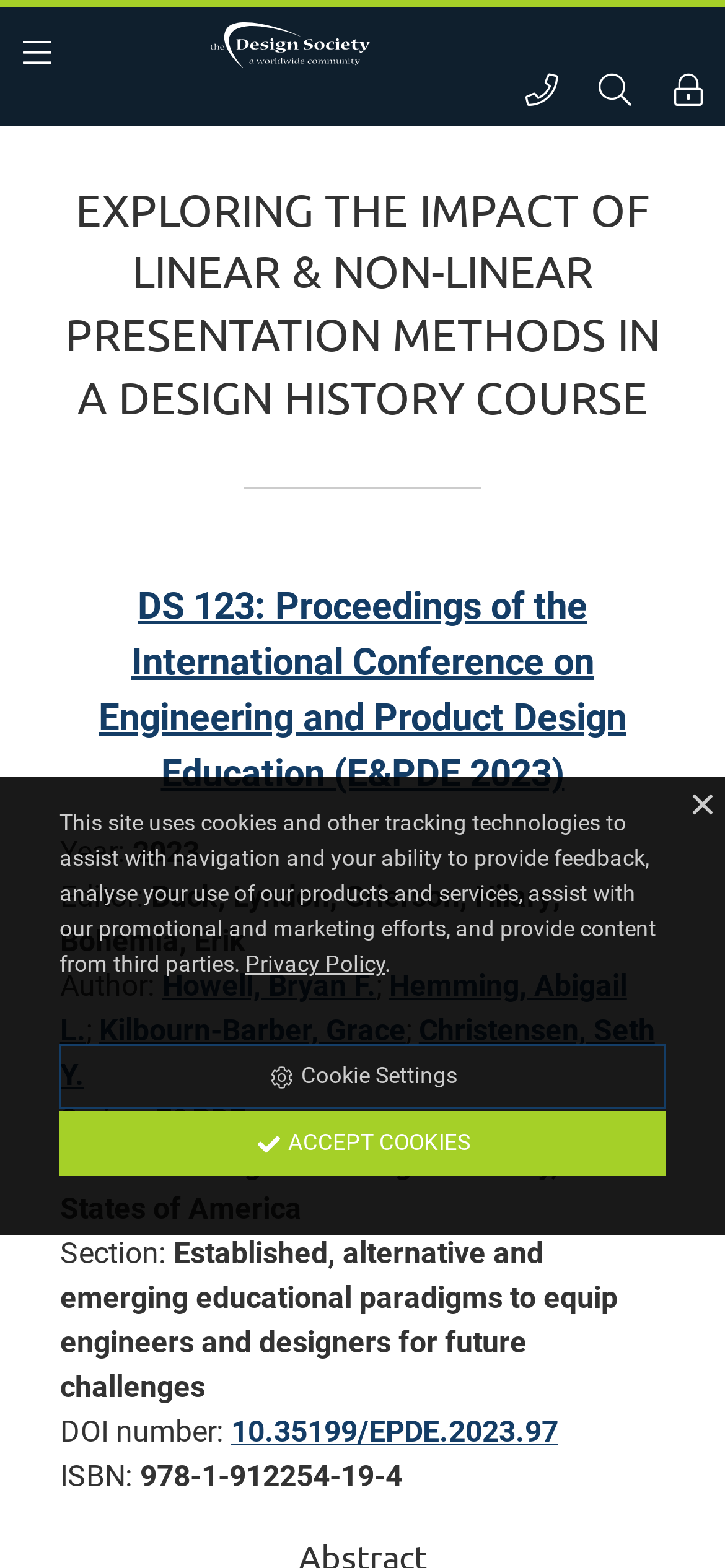Can you specify the bounding box coordinates of the area that needs to be clicked to fulfill the following instruction: "view Privacy Policy"?

[0.338, 0.607, 0.531, 0.624]